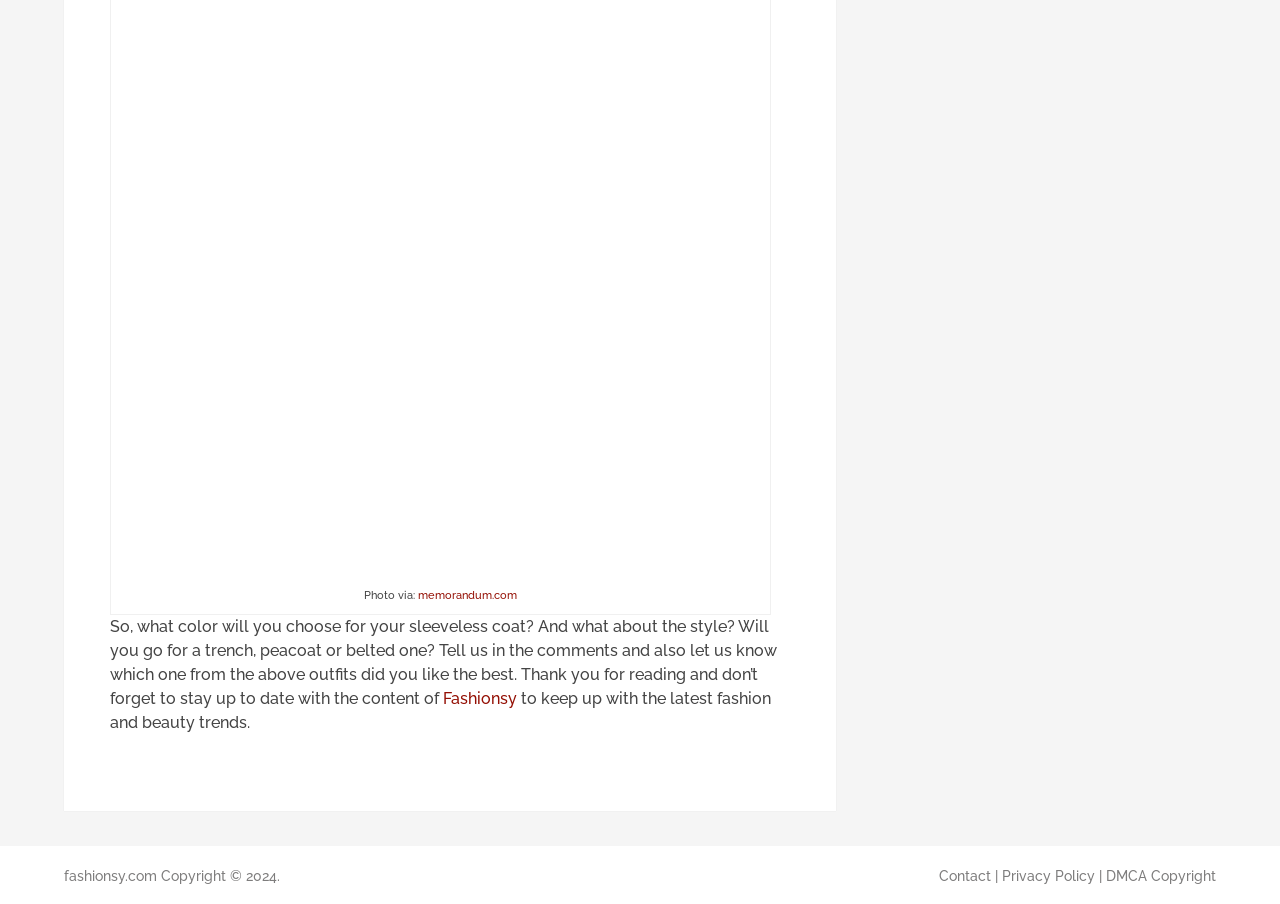Using the webpage screenshot and the element description DMCA Copyright, determine the bounding box coordinates. Specify the coordinates in the format (top-left x, top-left y, bottom-right x, bottom-right y) with values ranging from 0 to 1.

[0.864, 0.96, 0.95, 0.977]